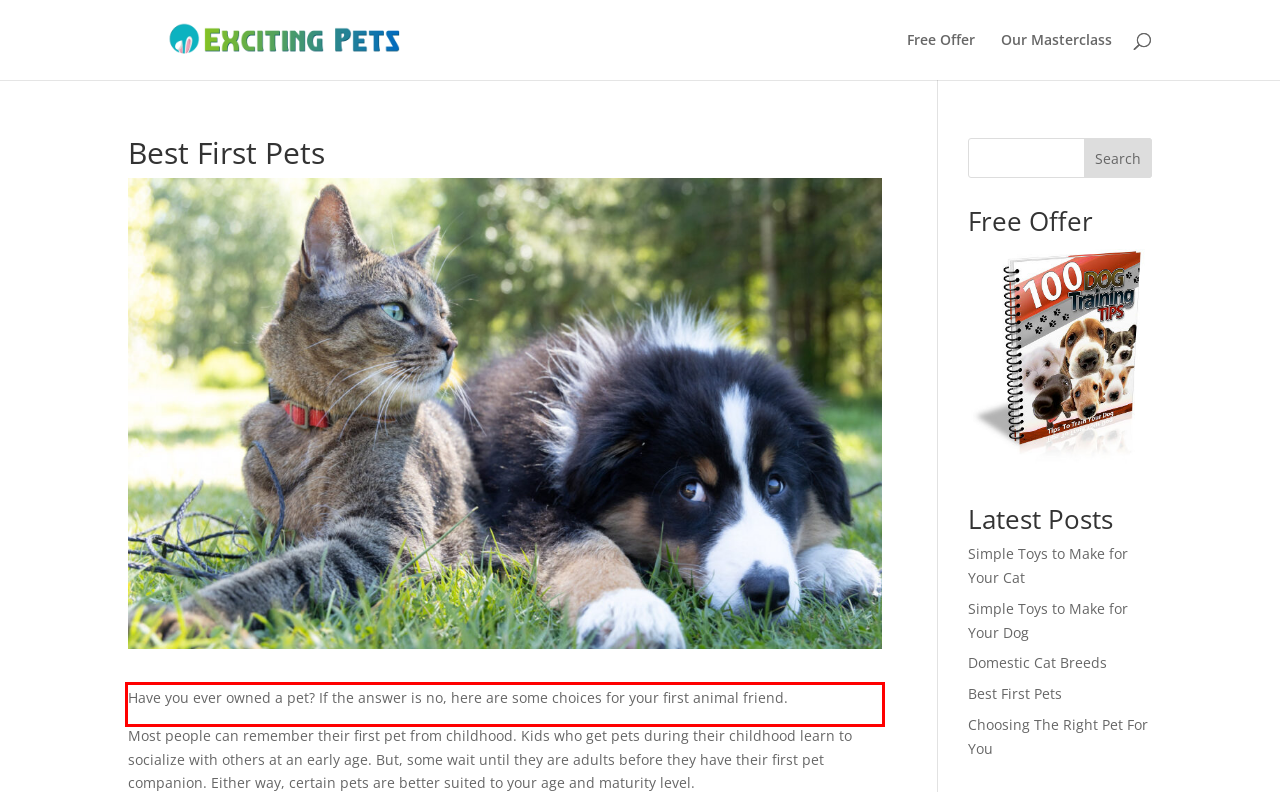Given the screenshot of a webpage, identify the red rectangle bounding box and recognize the text content inside it, generating the extracted text.

Have you ever owned a pet? If the answer is no, here are some choices for your first animal friend.